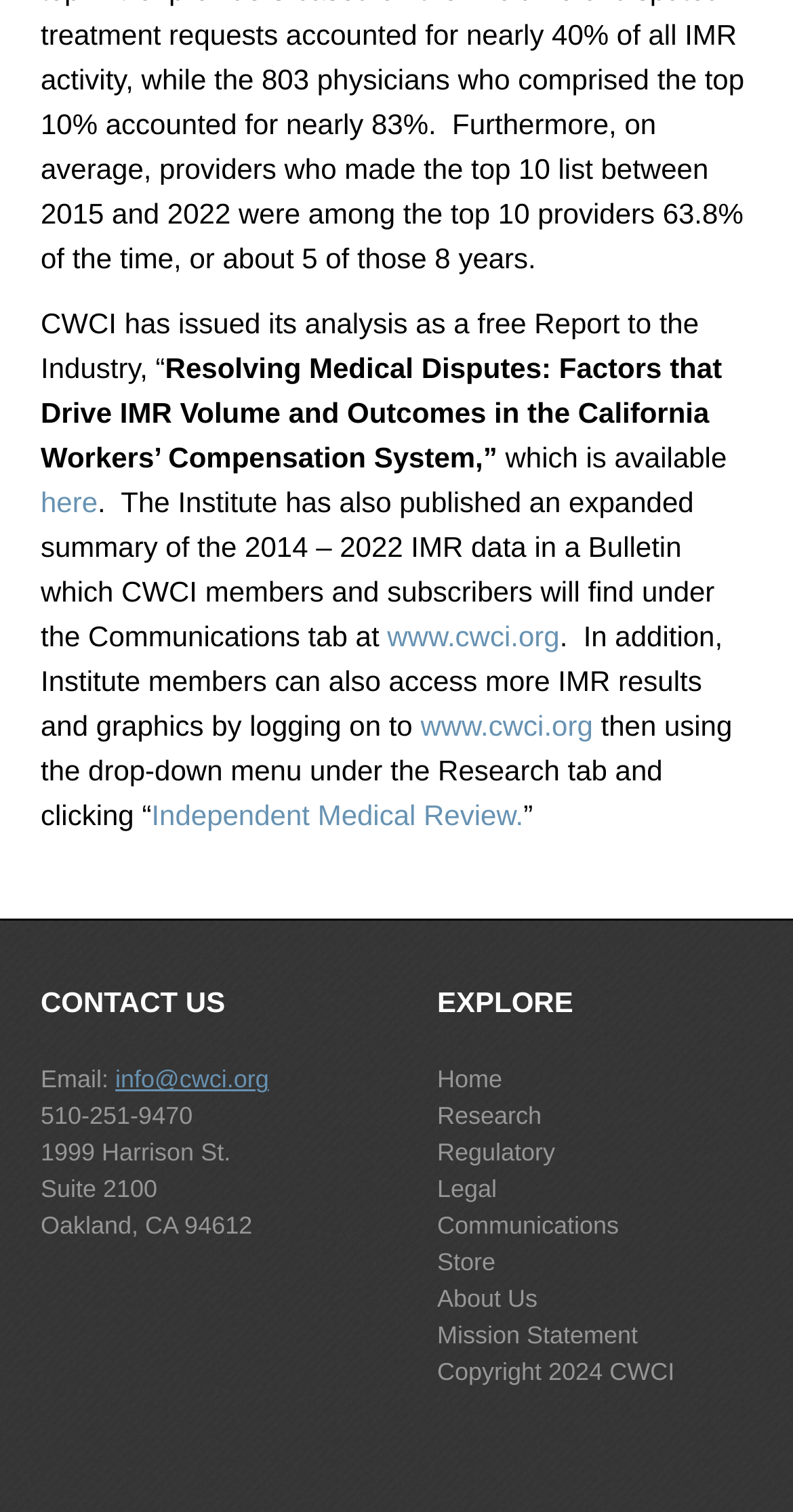What is the phone number to contact CWCI?
Provide an in-depth answer to the question, covering all aspects.

The phone number to contact CWCI is mentioned in the link element with bounding box coordinates [0.051, 0.729, 0.243, 0.748], which is '510-251-9470'.